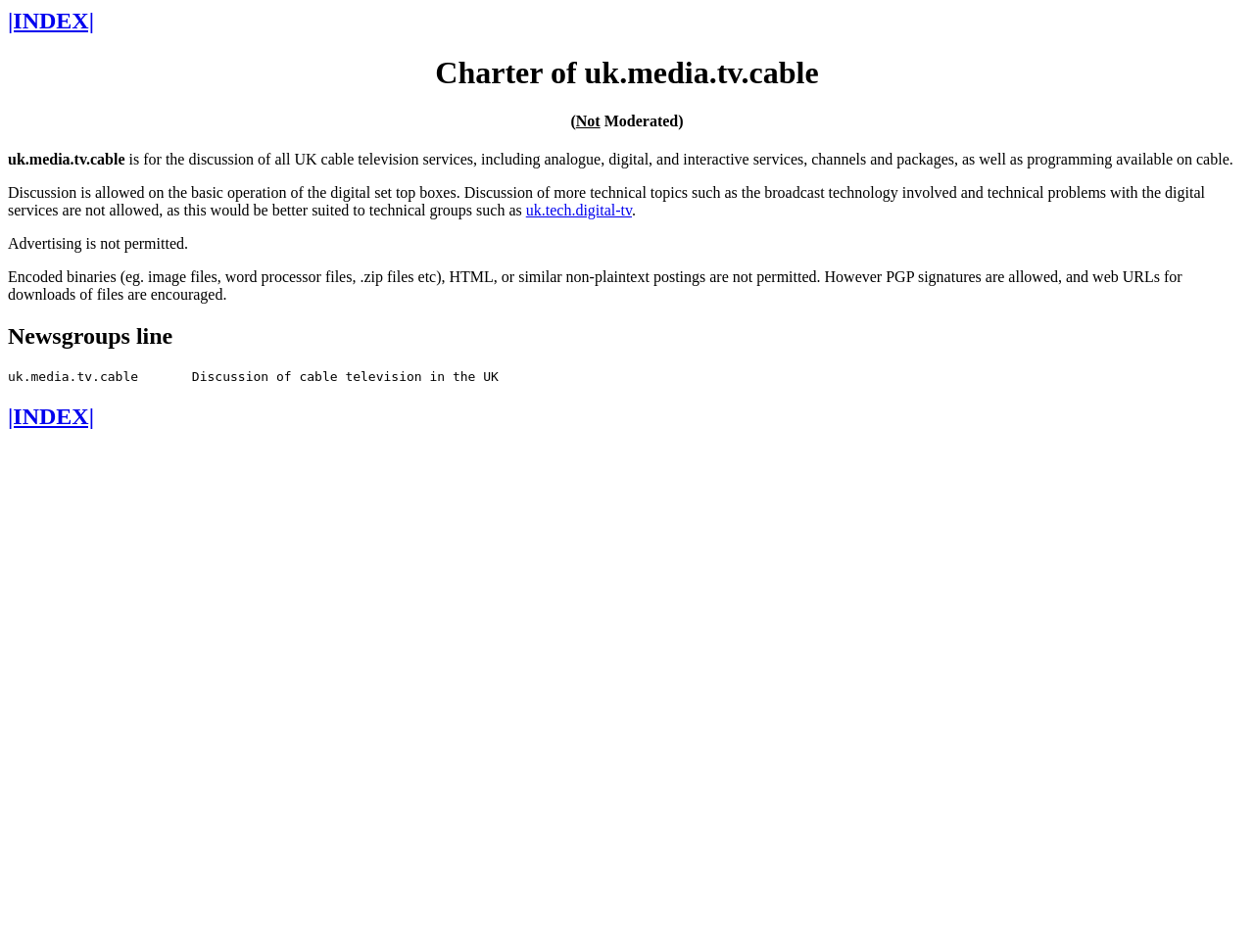Articulate a detailed summary of the webpage's content and design.

The webpage is about the charter of uk.media.tv.cable, a newsgroup for discussing UK cable television services. At the top, there is a heading that reads "Charter of uk.media.tv.cable" followed by a subtitle "(Not Moderated)". 

Below the title, there is a paragraph of text that explains the purpose of the newsgroup, which is to discuss UK cable television services, including analogue, digital, and interactive services, channels, and packages, as well as programming available on cable.

Underneath this paragraph, there is another paragraph that clarifies what topics are allowed for discussion, specifically the basic operation of digital set top boxes. It also mentions that technical topics are not allowed and should be discussed in other technical groups, with a link to "uk.tech.digital-tv" provided.

Further down, there are two more paragraphs of text, one stating that advertising is not permitted, and another outlining the rules for posting, including the prohibition of encoded binaries, HTML, or similar non-plaintext postings, but allowing PGP signatures and web URLs for downloads.

The webpage also has a heading "Newsgroups line" followed by a paragraph that displays the newsgroup name "uk.media.tv.cable" and a brief description of the newsgroup.

There are two links labeled "|INDEX|" at the top and bottom of the page, which likely point to an index or table of contents for the newsgroup.